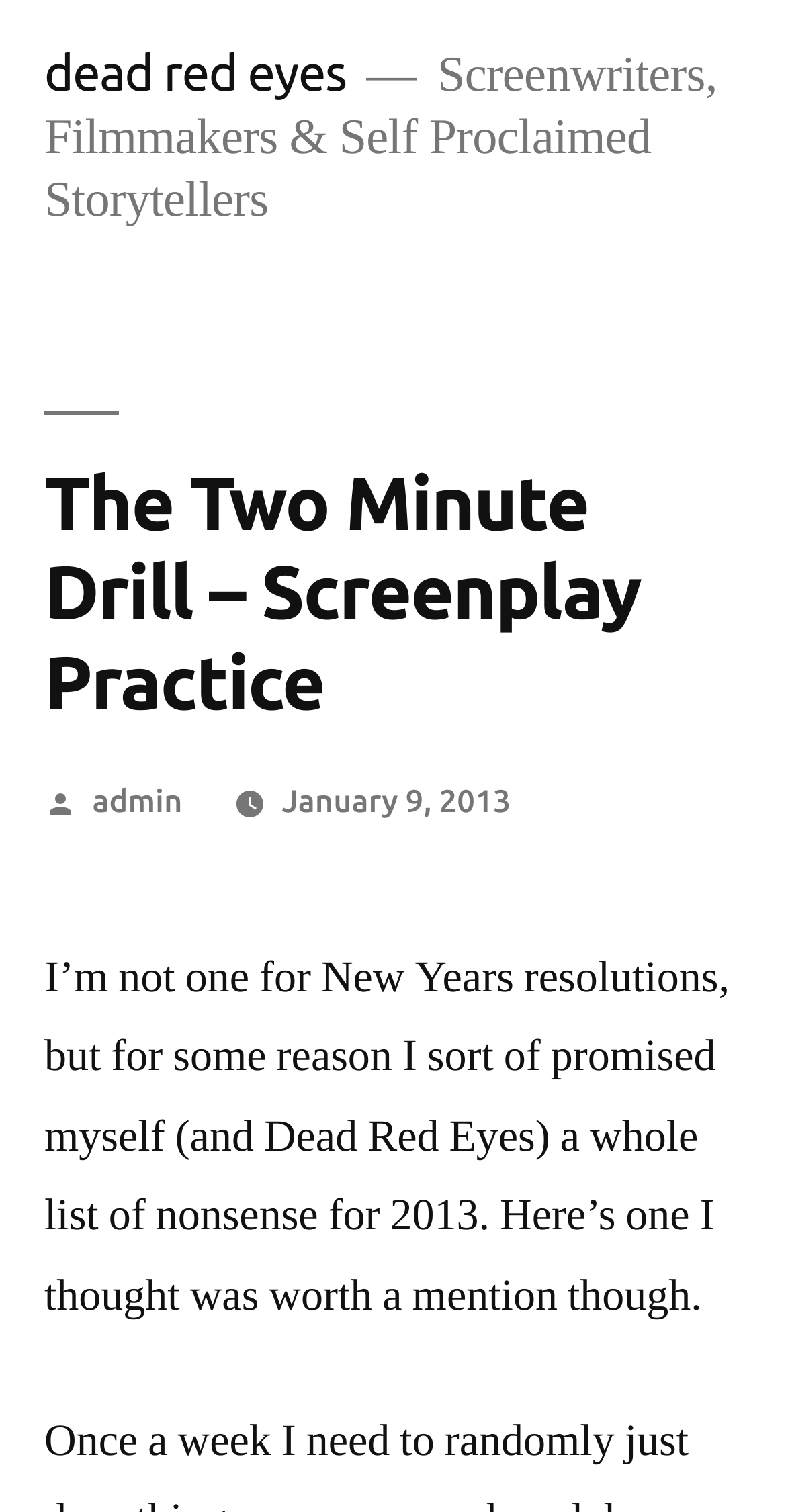What is the profession of the author?
Give a single word or phrase answer based on the content of the image.

Screenwriter or Filmmaker